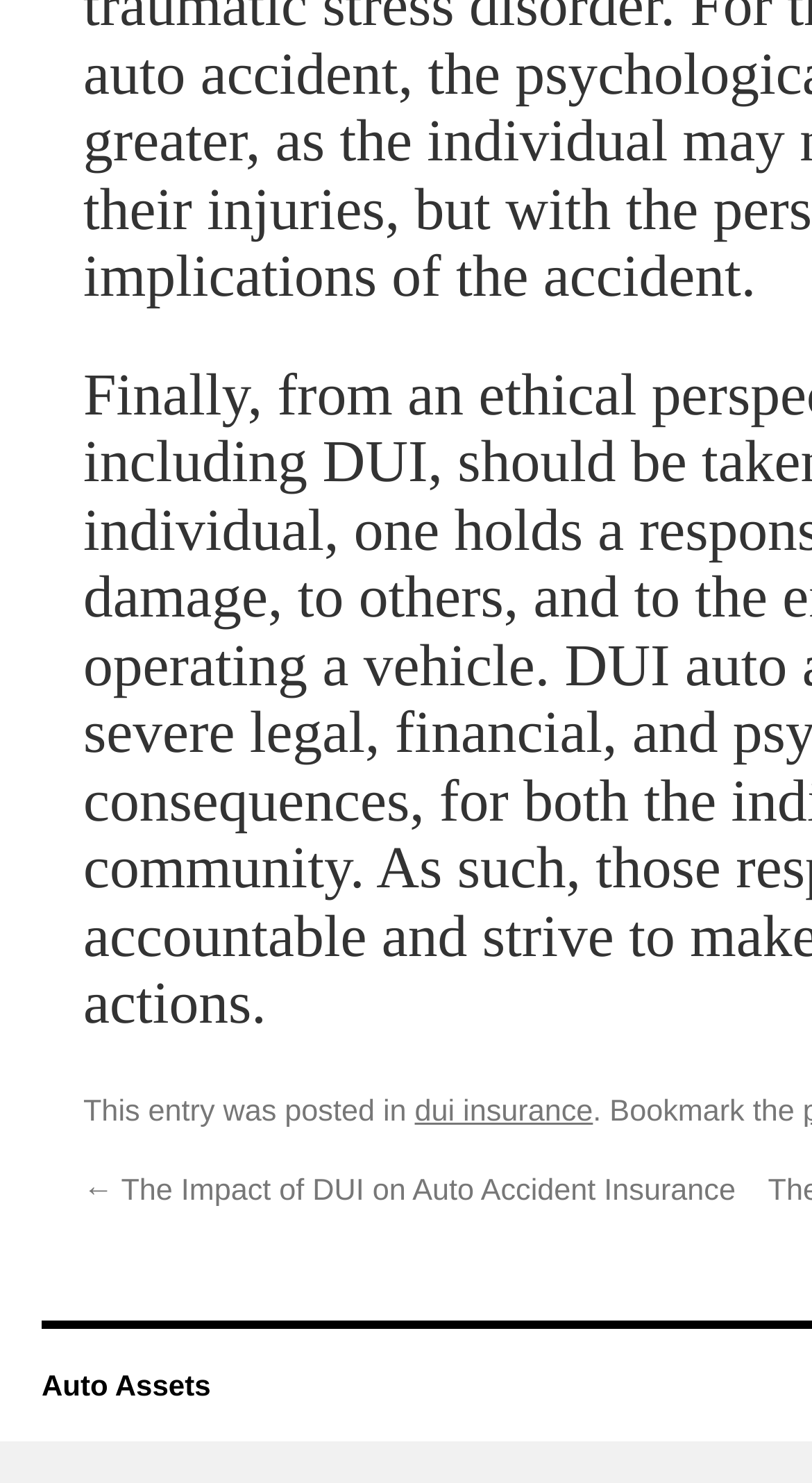Based on the element description: "☰ Menu", identify the bounding box coordinates for this UI element. The coordinates must be four float numbers between 0 and 1, listed as [left, top, right, bottom].

None